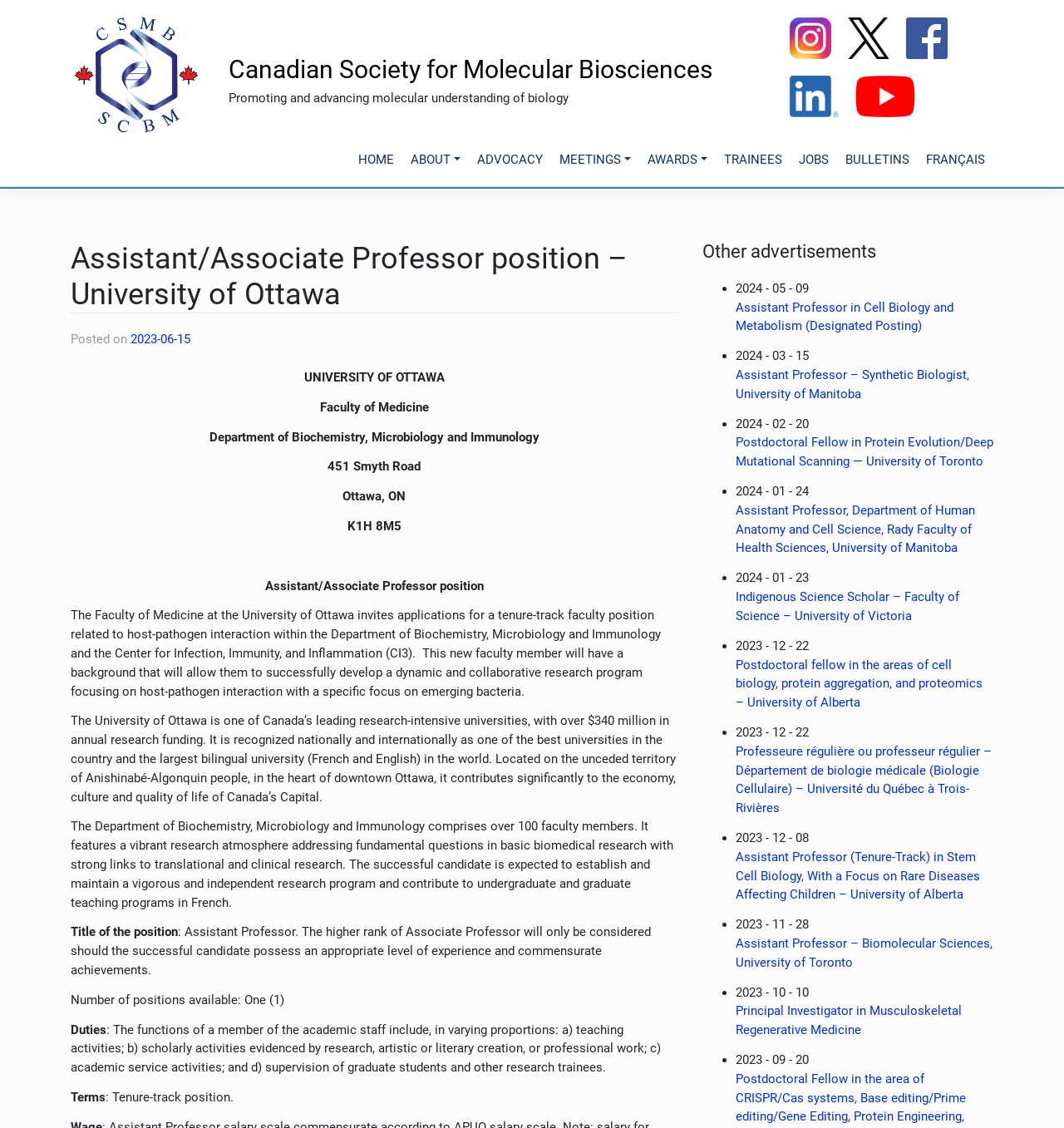Show me the bounding box coordinates of the clickable region to achieve the task as per the instruction: "Explore the Department of Biochemistry, Microbiology and Immunology".

[0.196, 0.381, 0.507, 0.394]